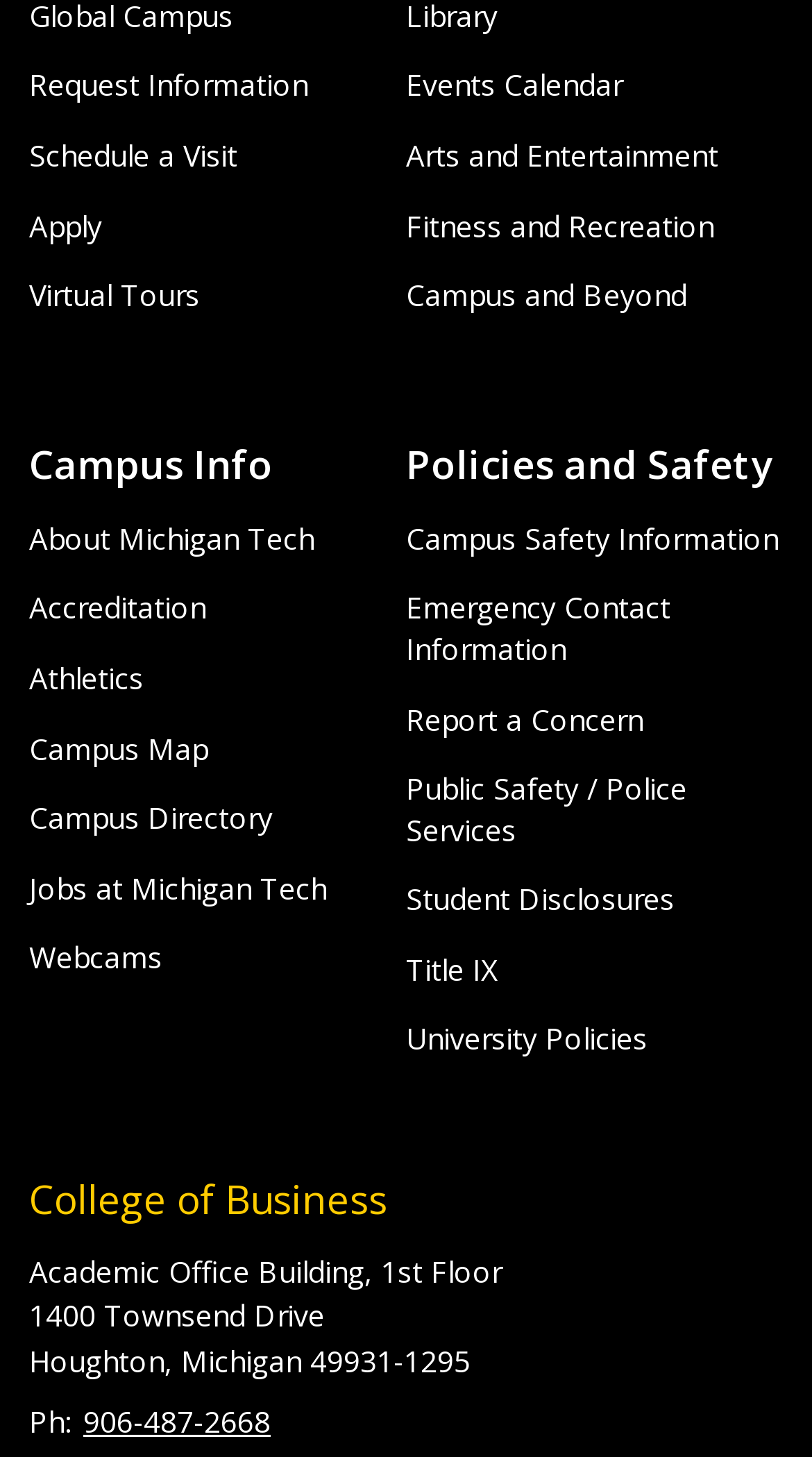Please identify the bounding box coordinates of the element's region that should be clicked to execute the following instruction: "Call 906-487-2668". The bounding box coordinates must be four float numbers between 0 and 1, i.e., [left, top, right, bottom].

[0.097, 0.956, 0.338, 0.996]